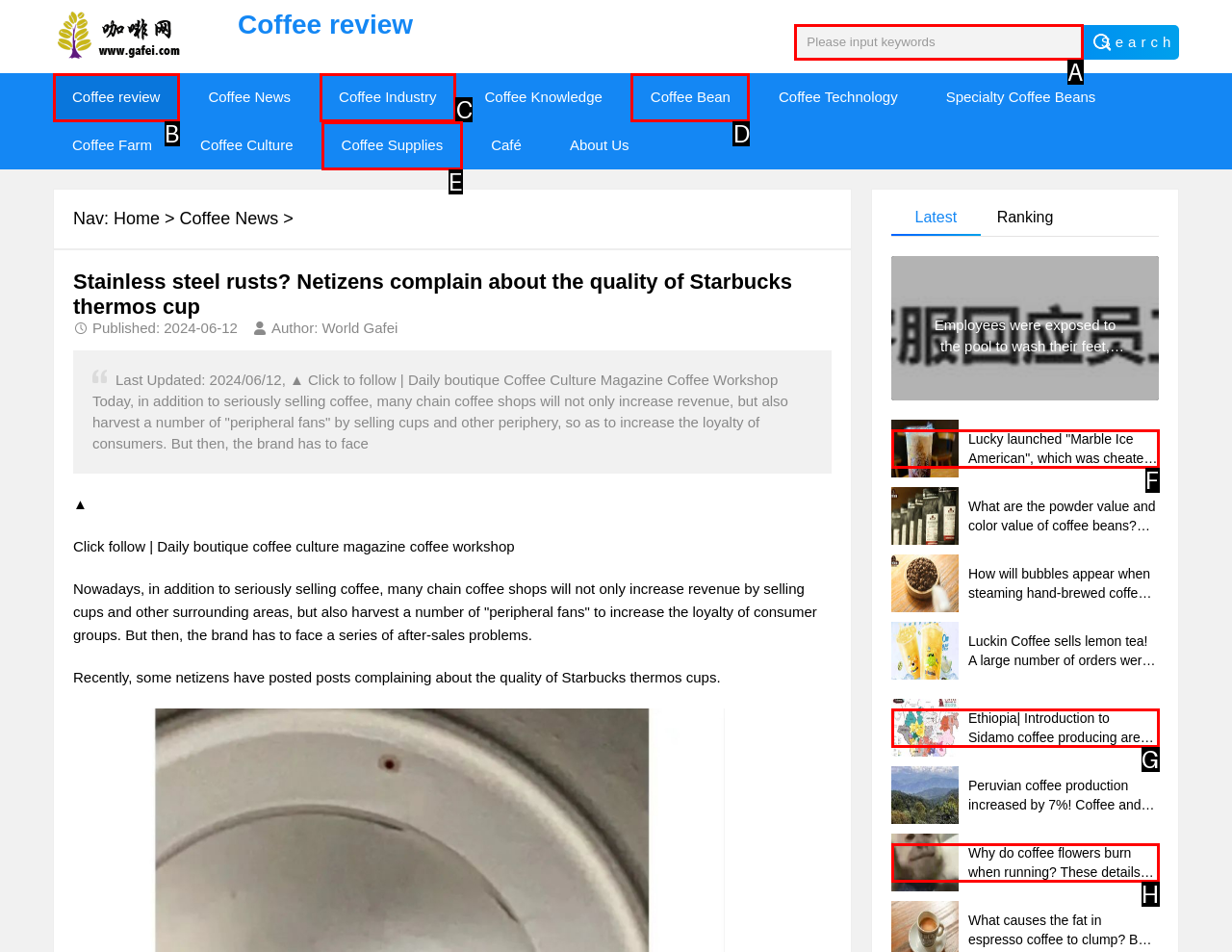Determine which HTML element should be clicked for this task: Search for keywords
Provide the option's letter from the available choices.

A